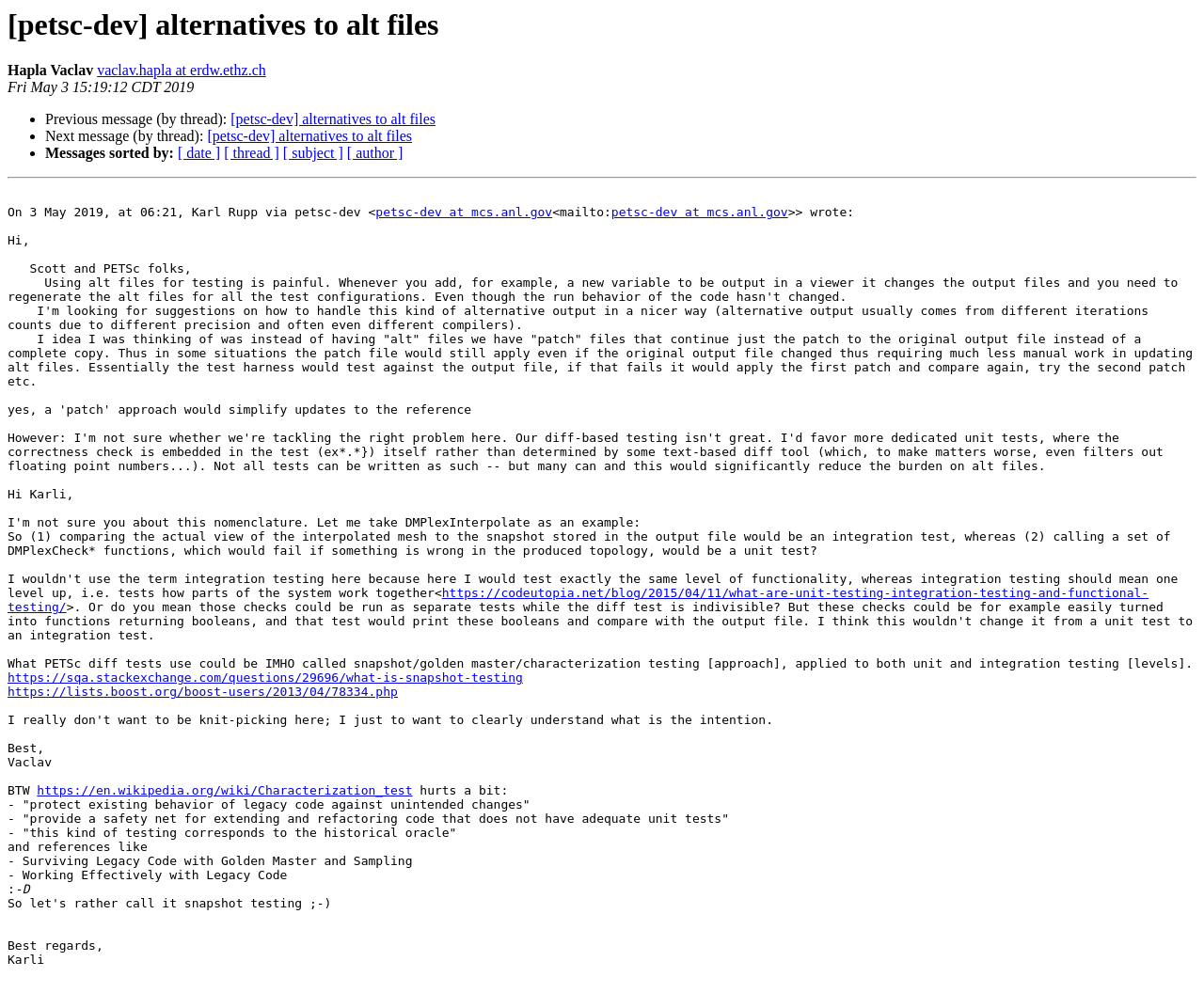Extract the bounding box coordinates of the UI element described by: "[petsc-dev] alternatives to alt files". The coordinates should include four float numbers ranging from 0 to 1, e.g., [left, top, right, bottom].

[0.172, 0.129, 0.342, 0.145]